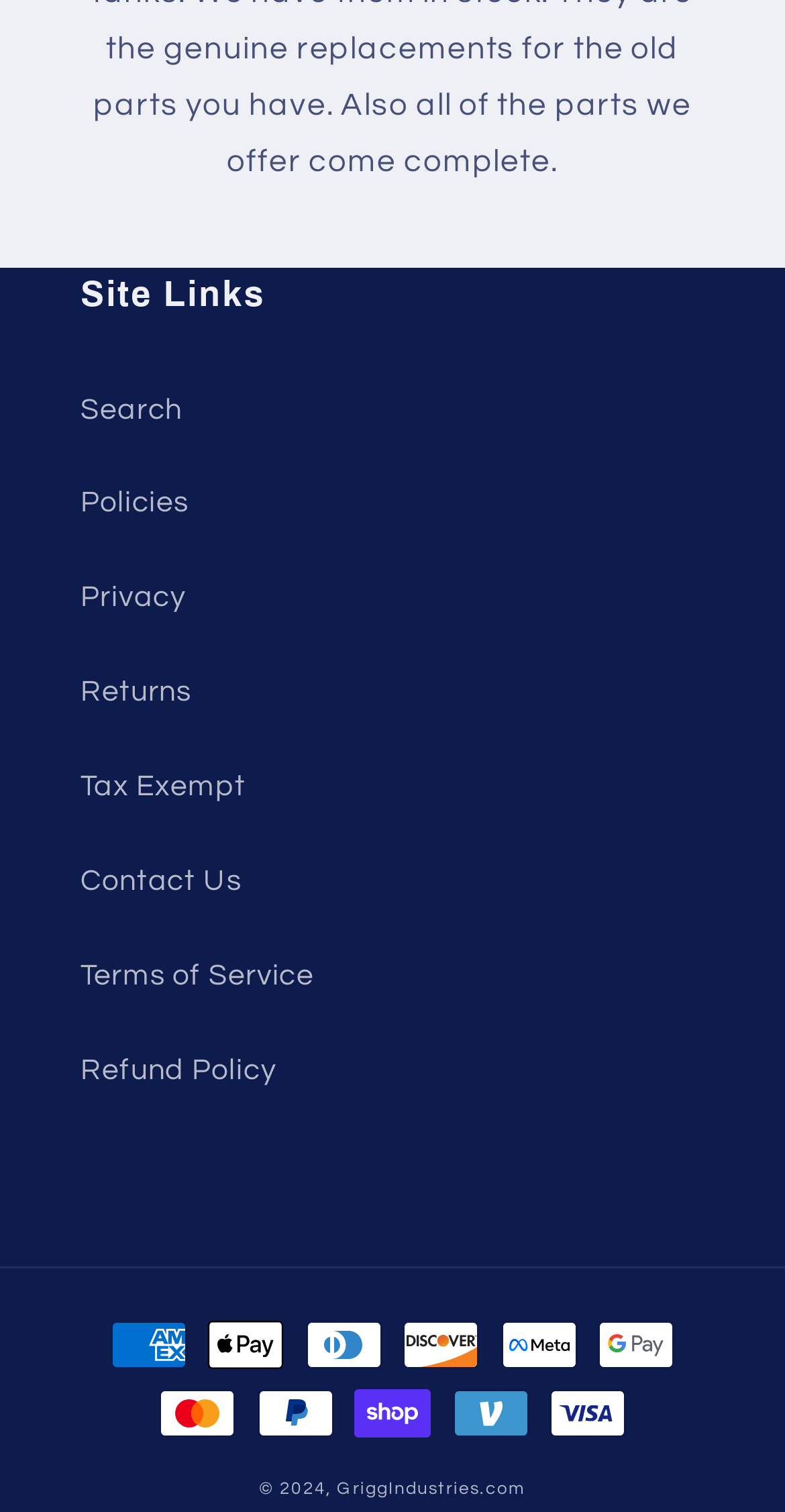Please indicate the bounding box coordinates for the clickable area to complete the following task: "Contact us". The coordinates should be specified as four float numbers between 0 and 1, i.e., [left, top, right, bottom].

[0.103, 0.552, 0.897, 0.614]